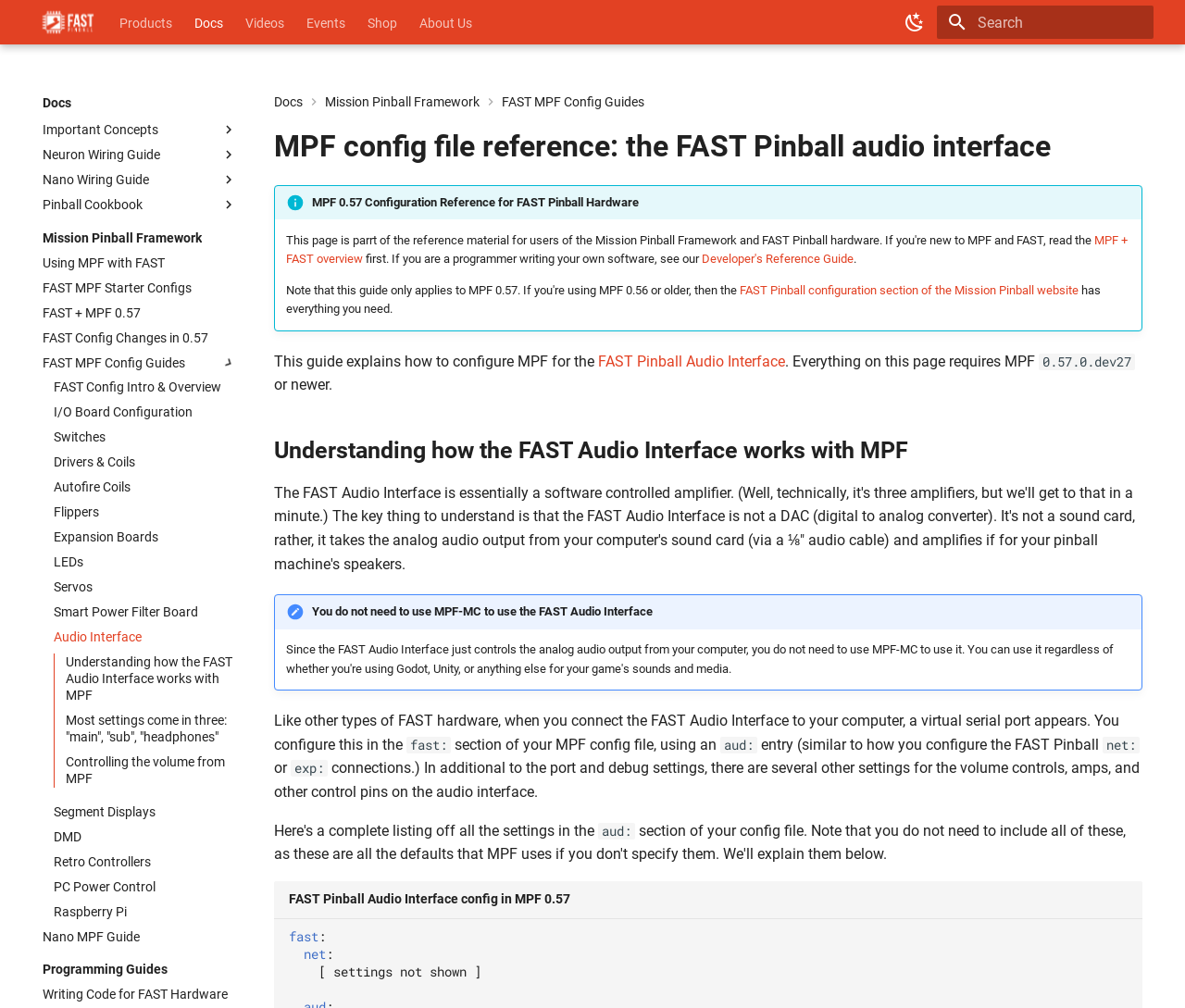Please predict the bounding box coordinates (top-left x, top-left y, bottom-right x, bottom-right y) for the UI element in the screenshot that fits the description: FAST Config Intro & Overview

[0.045, 0.376, 0.2, 0.393]